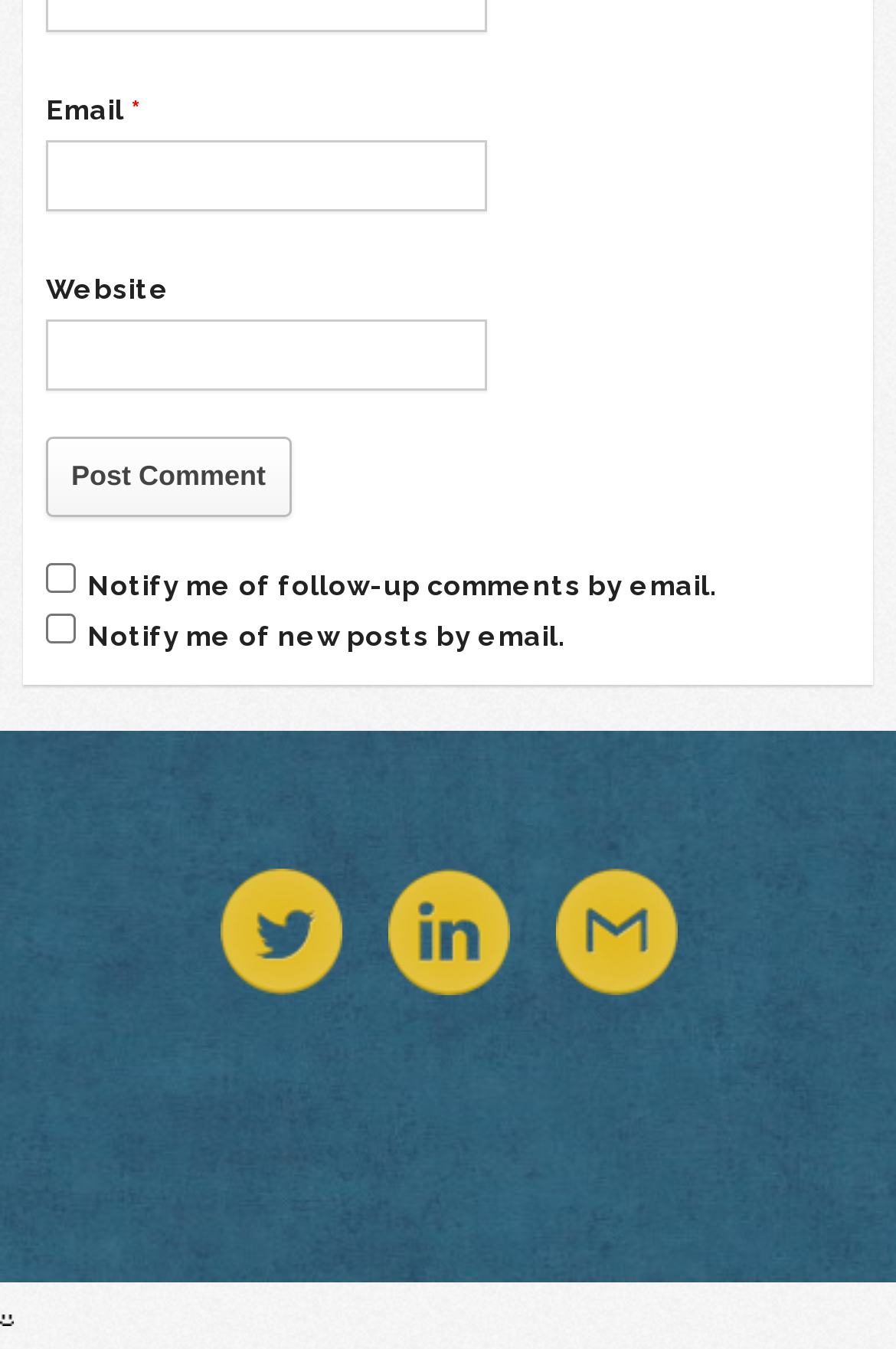Please identify the bounding box coordinates of the element that needs to be clicked to perform the following instruction: "Enter email address".

[0.051, 0.105, 0.544, 0.157]